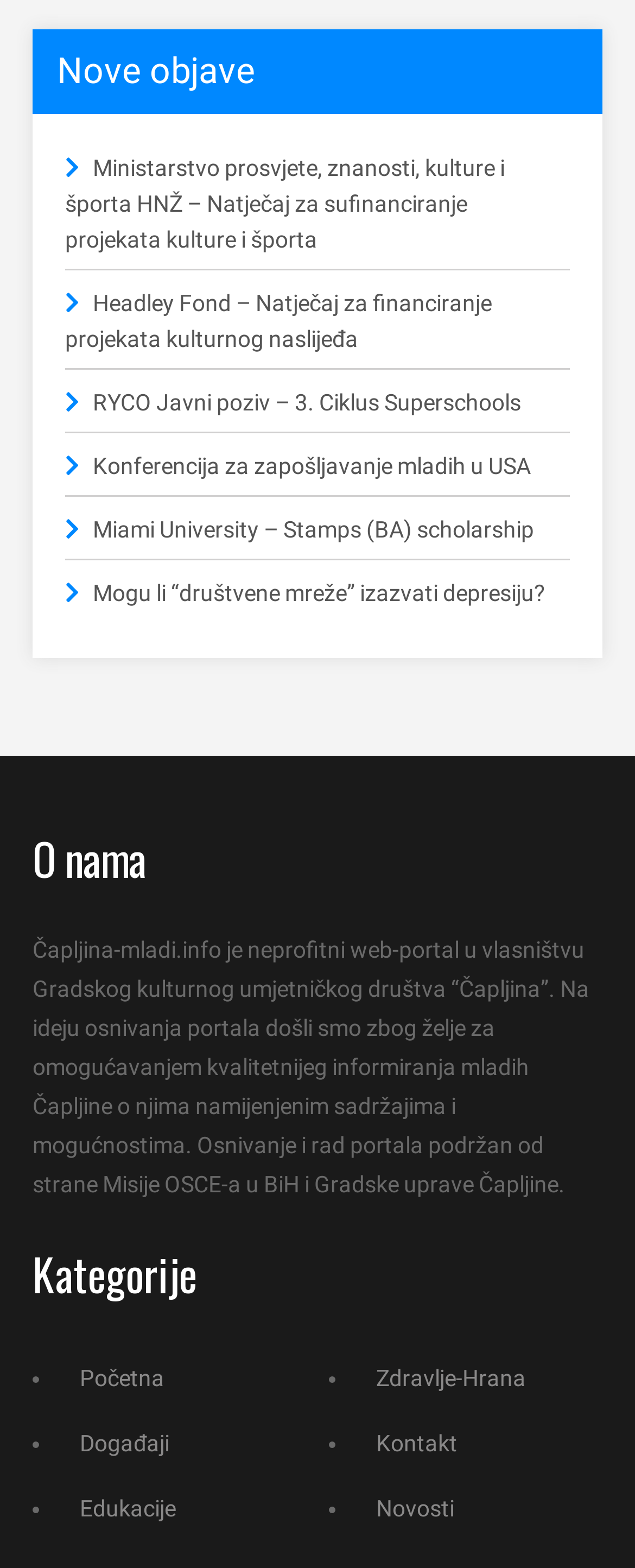Provide the bounding box coordinates for the area that should be clicked to complete the instruction: "Go to the Novosti page".

[0.567, 0.941, 0.715, 0.982]